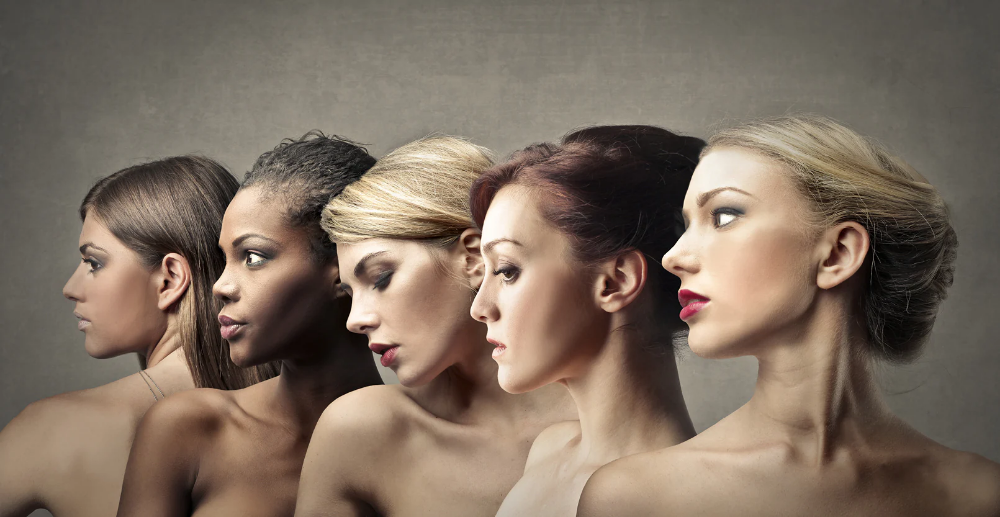Please provide a comprehensive answer to the question based on the screenshot: What is the significance of the women's arrangement?

The women are subtly arranged from left to right, symbolizing inclusivity and the celebration of different identities, emphasizing the beauty of diversity in modern aesthetics.